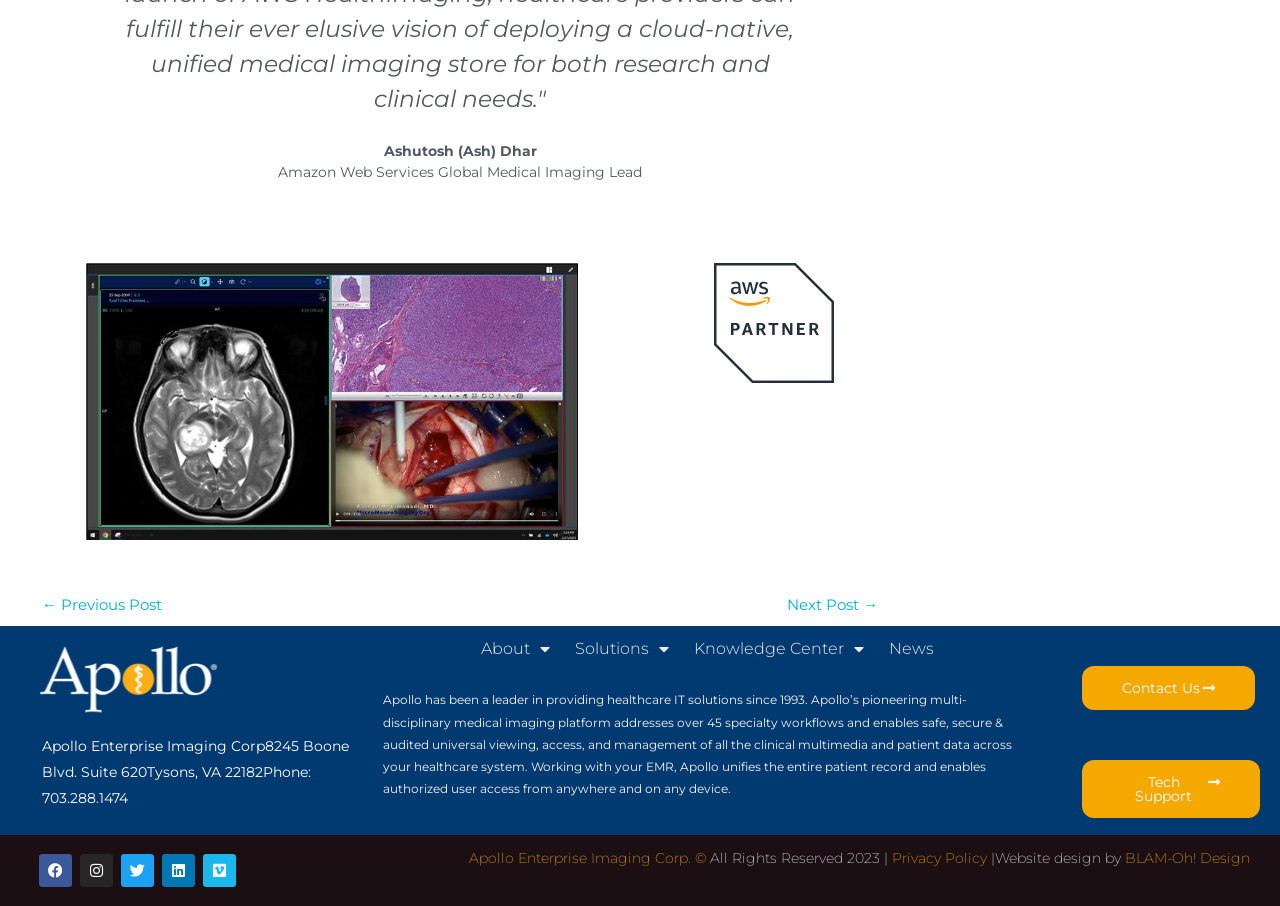Identify the bounding box for the described UI element. Provide the coordinates in (top-left x, top-left y, bottom-right x, bottom-right y) format with values ranging from 0 to 1: ← Previous Post

[0.033, 0.65, 0.127, 0.688]